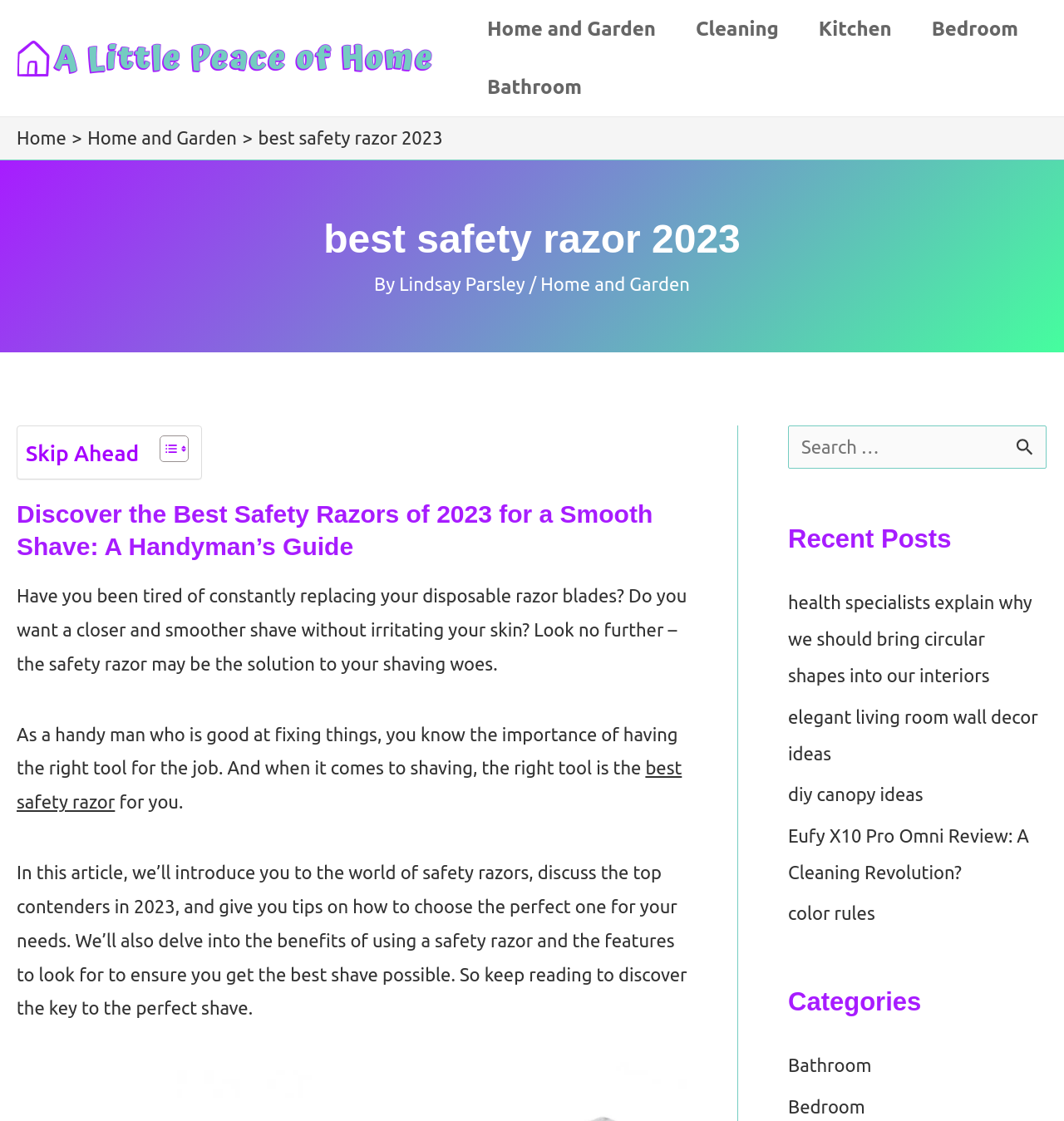Provide an in-depth caption for the elements present on the webpage.

This webpage is about finding the best safety razor in 2023. At the top left corner, there is a logo of "A Little Peace of Home" with a link to the homepage. Next to it, there is a navigation menu with links to different categories such as "Home and Garden", "Cleaning", "Kitchen", "Bedroom", and "Bathroom".

Below the navigation menu, there is a breadcrumb navigation section showing the current page's location in the website's hierarchy. It starts with "Home" and ends with "best safety razor 2023".

The main content of the webpage is divided into two columns. The left column has a heading that reads "best safety razor 2023" and is followed by the author's name, "Lindsay Parsley", and a category label "Home and Garden". Below this, there is a table of contents with a link to toggle its visibility.

The main article starts with a heading that reads "Discover the Best Safety Razors of 2023 for a Smooth Shave: A Handyman’s Guide". The article introduces the concept of safety razors and their benefits, and promises to provide tips on how to choose the perfect one for the reader's needs.

On the right column, there is a search bar with a button to submit the search query. Below the search bar, there is a section titled "Recent Posts" that lists several links to recent articles on the website. Further down, there is a section titled "Categories" that lists links to different categories such as "Bathroom" and "Bedroom".

Overall, the webpage is well-organized and easy to navigate, with clear headings and concise text that summarizes the content of the article.